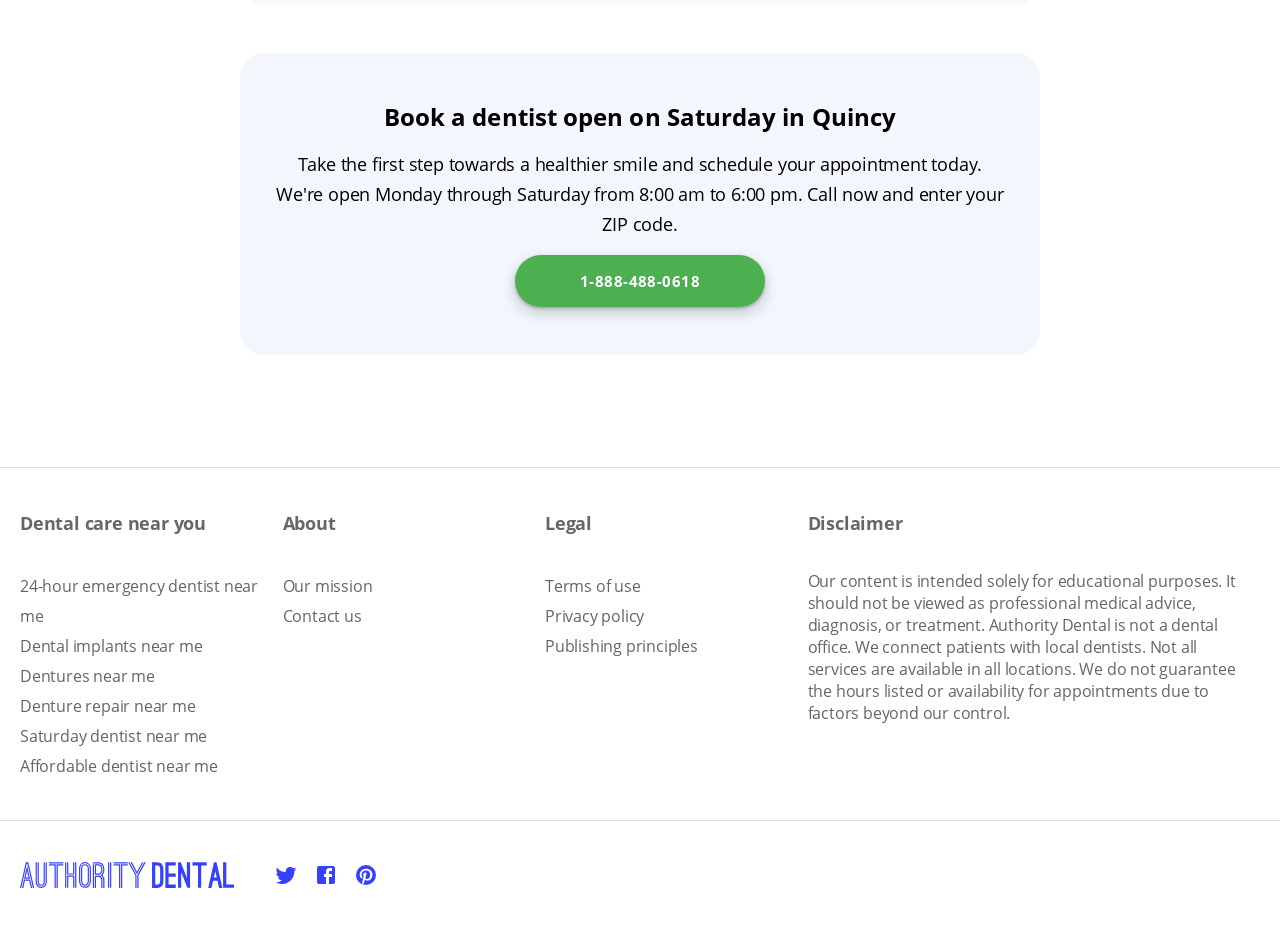Reply to the question with a brief word or phrase: What is the disclaimer about?

Medical advice